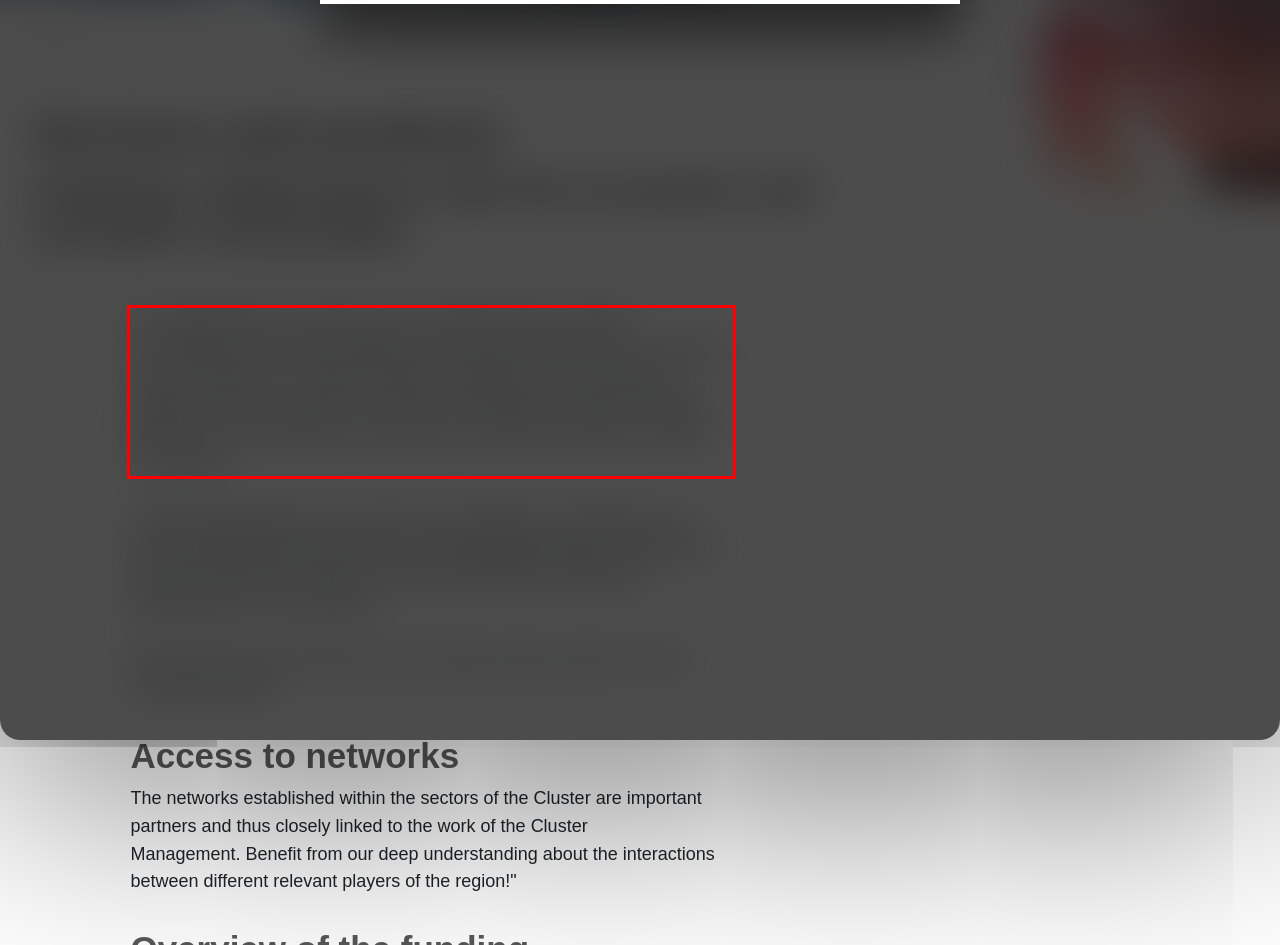Given a screenshot of a webpage with a red bounding box, please identify and retrieve the text inside the red rectangle.

The capital region is Germany’s top innovation region. A higher concentration of research institutes can be found nowhere else in Germany. Seven universities, 21 higher education institutions and universities of applied sciences as well as more than 100 extramural research institutes offer you a lot of potential for innovation in the fields of transport, mobility and logistics.